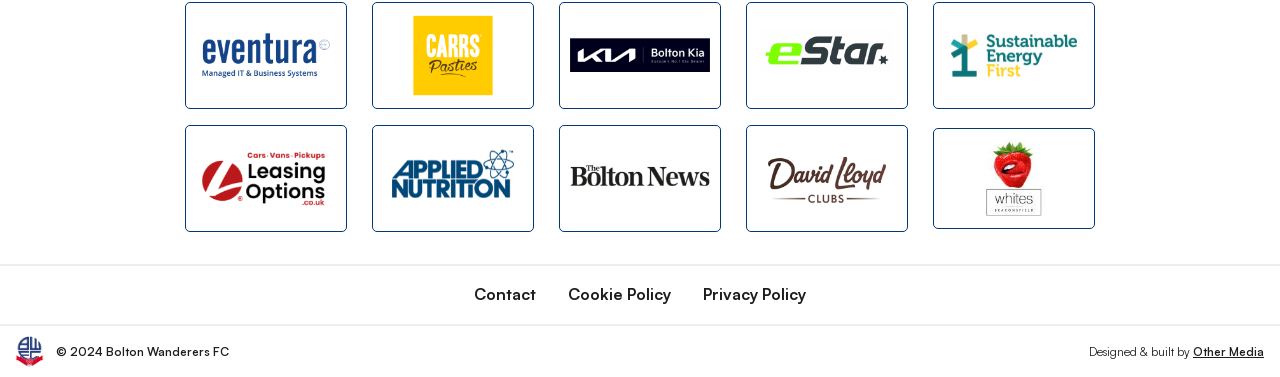How many links are there in the footer section?
Using the image as a reference, answer the question with a short word or phrase.

4